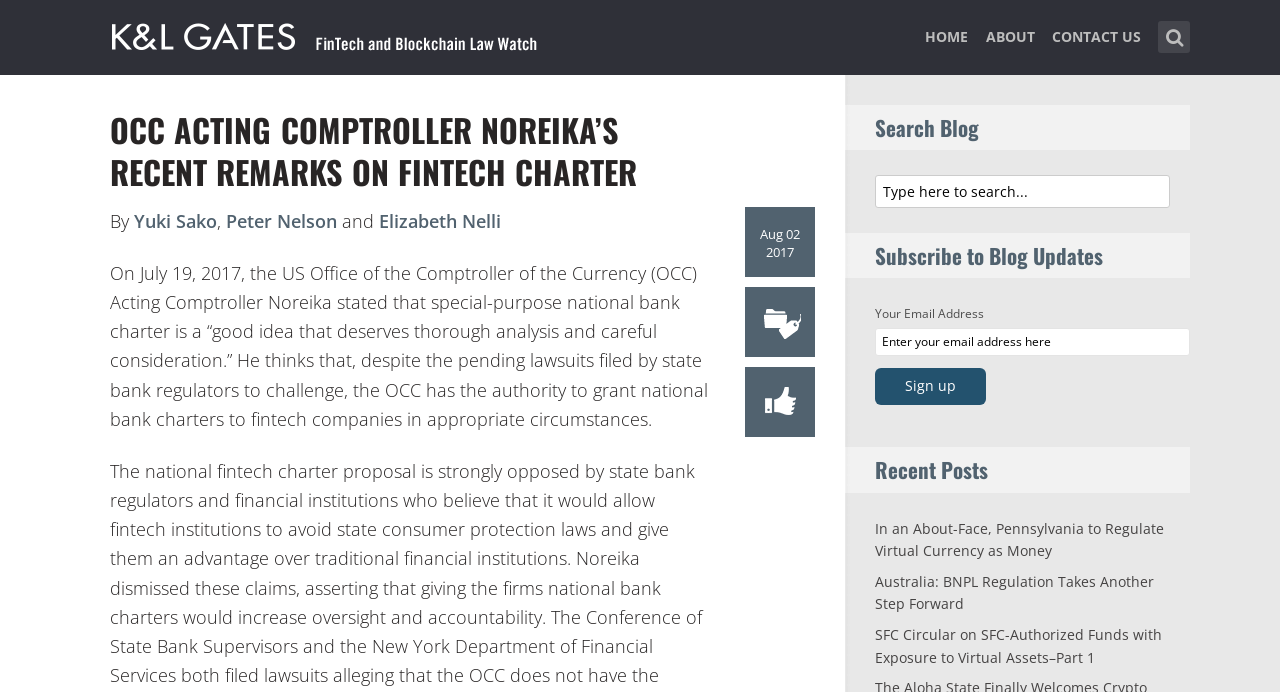Illustrate the webpage with a detailed description.

This webpage is about FinTech and Blockchain Law Watch, with a focus on the recent remarks of OCC Acting Comptroller Noreika on FinTech Charter. At the top, there is a navigation menu with links to "HOME", "ABOUT", and "CONTACT US". 

On the top right, there is a search bar with a placeholder text "Type here to search..." and a magnifying glass icon. Below the navigation menu, there is a header section with the title "OCC ACTING COMPTROLLER NOREIKA’S RECENT REMARKS ON FINTECH CHARTER" in a large font size. 

To the right of the title, there is a date "Aug 02 2017" and author information, including links to the authors' names, Yuki Sako, Peter Nelson, and Elizabeth Nelli. 

Below the header section, there is a long paragraph of text describing the Acting Comptroller's remarks on FinTech charter, including his statement on the authority of the OCC to grant national bank charters to fintech companies. 

On the right side of the page, there are three sections: "Search Blog", "Subscribe to Blog Updates", and "Recent Posts". The "Search Blog" section has a search bar with a placeholder text "Type here to search...". The "Subscribe to Blog Updates" section has a form to enter an email address and a "Sign up" button. The "Recent Posts" section lists three recent blog posts with links to their titles.